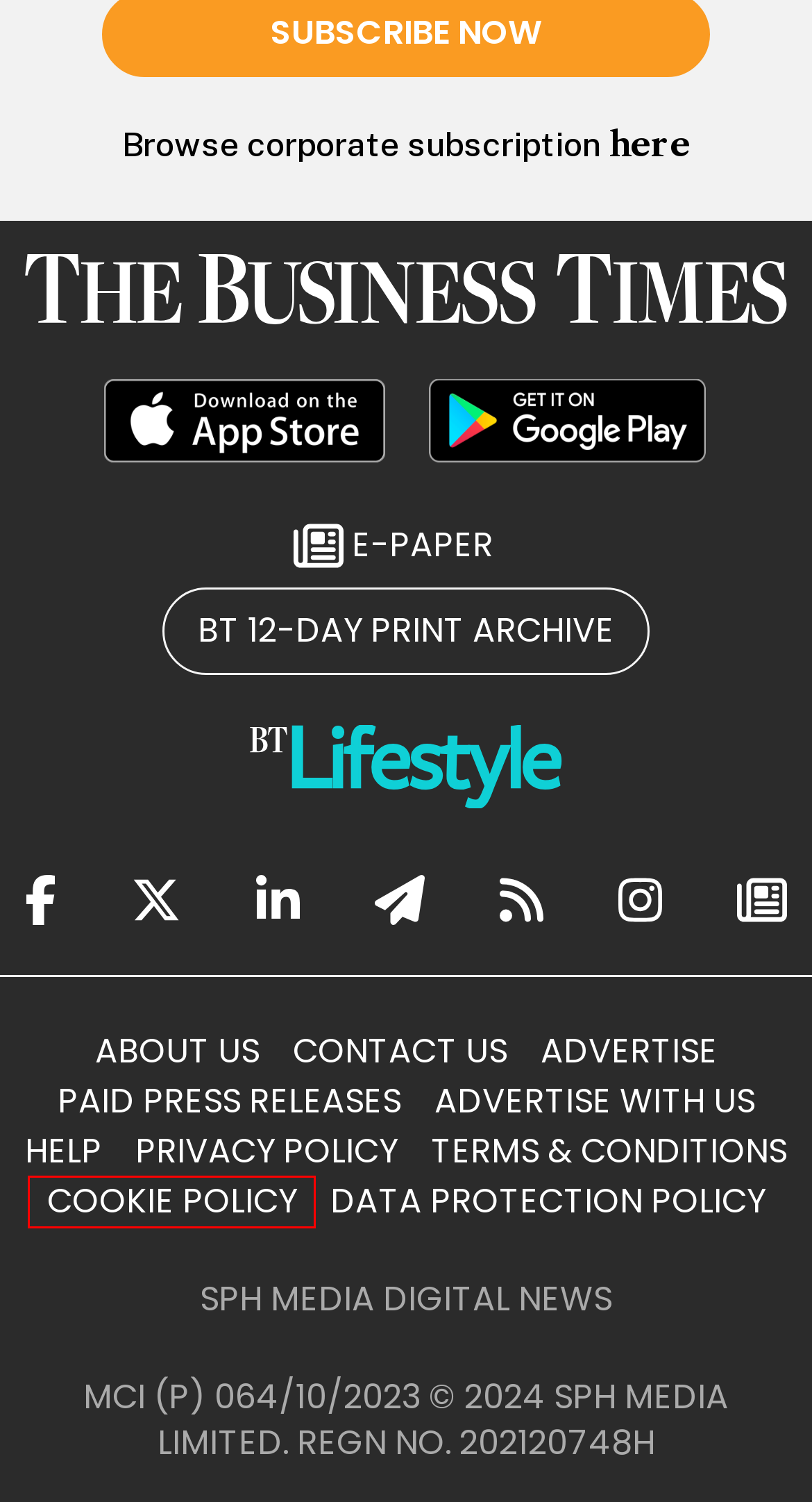You are looking at a screenshot of a webpage with a red bounding box around an element. Determine the best matching webpage description for the new webpage resulting from clicking the element in the red bounding box. Here are the descriptions:
A. Advertising Solutions | SPH Media
B. Website Terms and Conditions | SPH Media
C. Privacy Policy | SPH Media
D. Cookie Policy | SPH Media
E. Personal Data Protection Statement | SPH Media
F. Government probes ‘misleading’ and ‘unrealistic’ resale listings for S$2 million HDB flats
G. ‎The Business Times on the App Store
H. Videos Landing Page, - THE BUSINESS TIMES

D